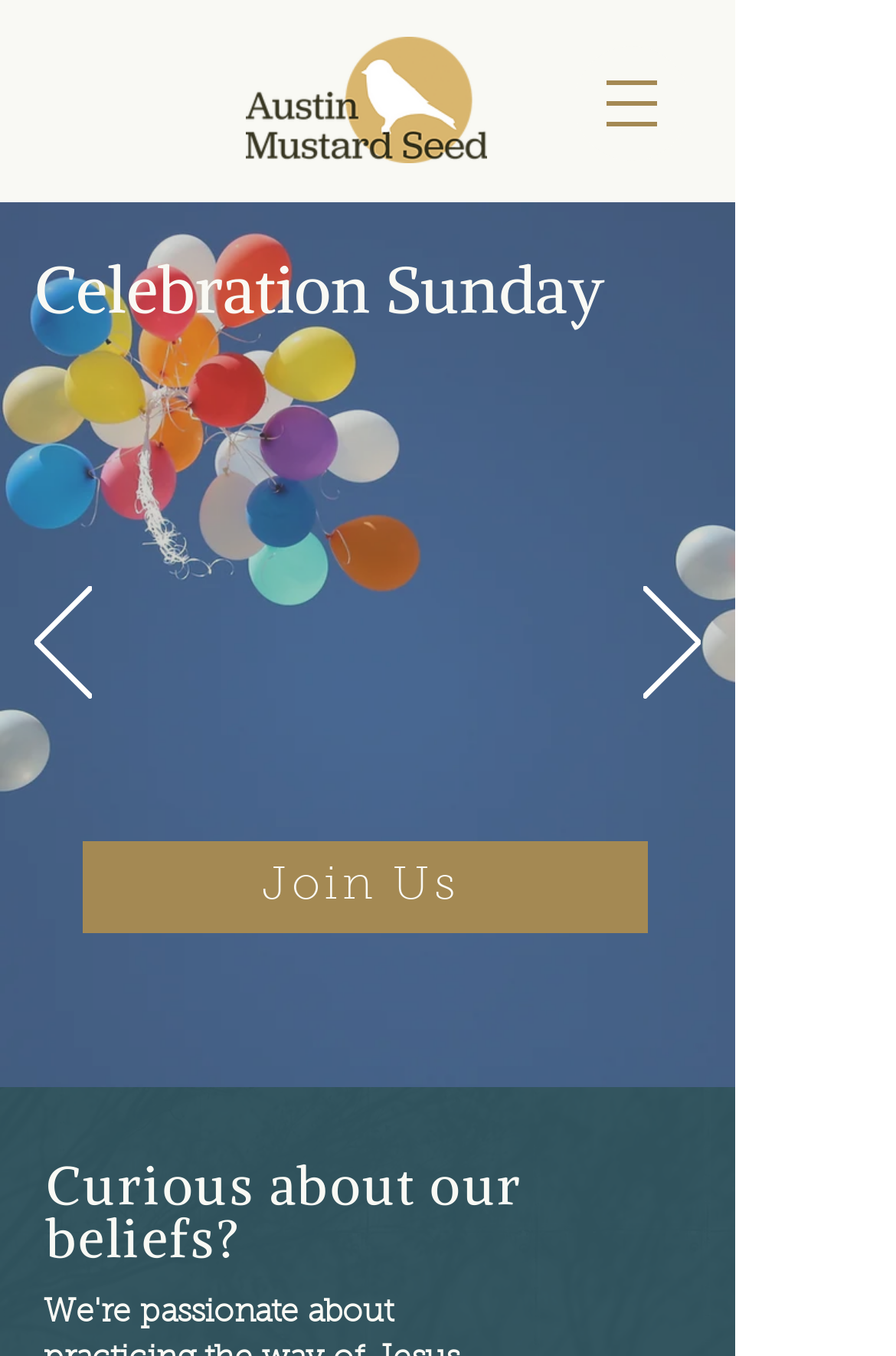Provide a short answer using a single word or phrase for the following question: 
What is the text of the heading element below the slideshow region?

Curious about our beliefs?